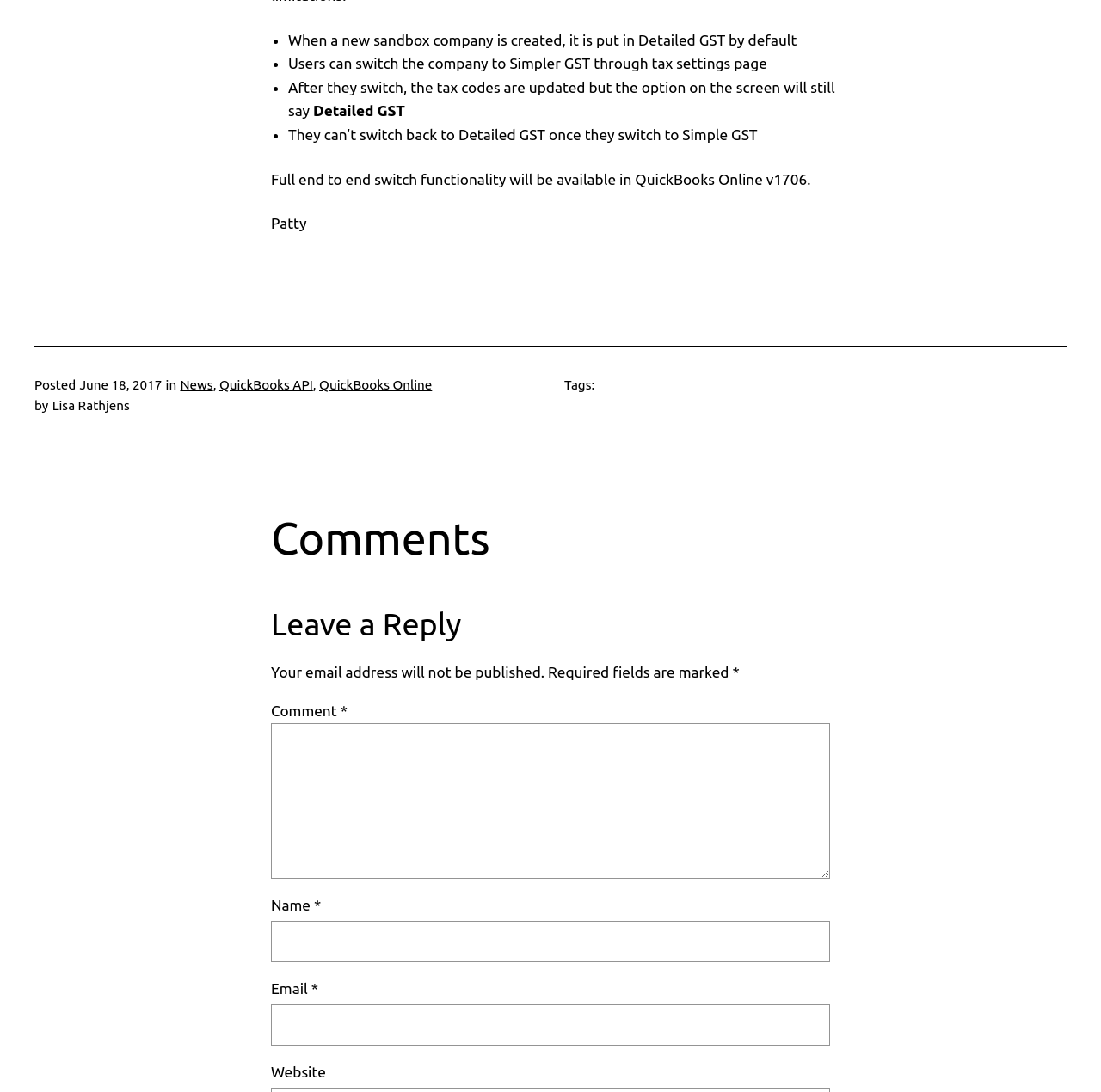Provide a single word or phrase answer to the question: 
Who posted the article?

Lisa Rathjens